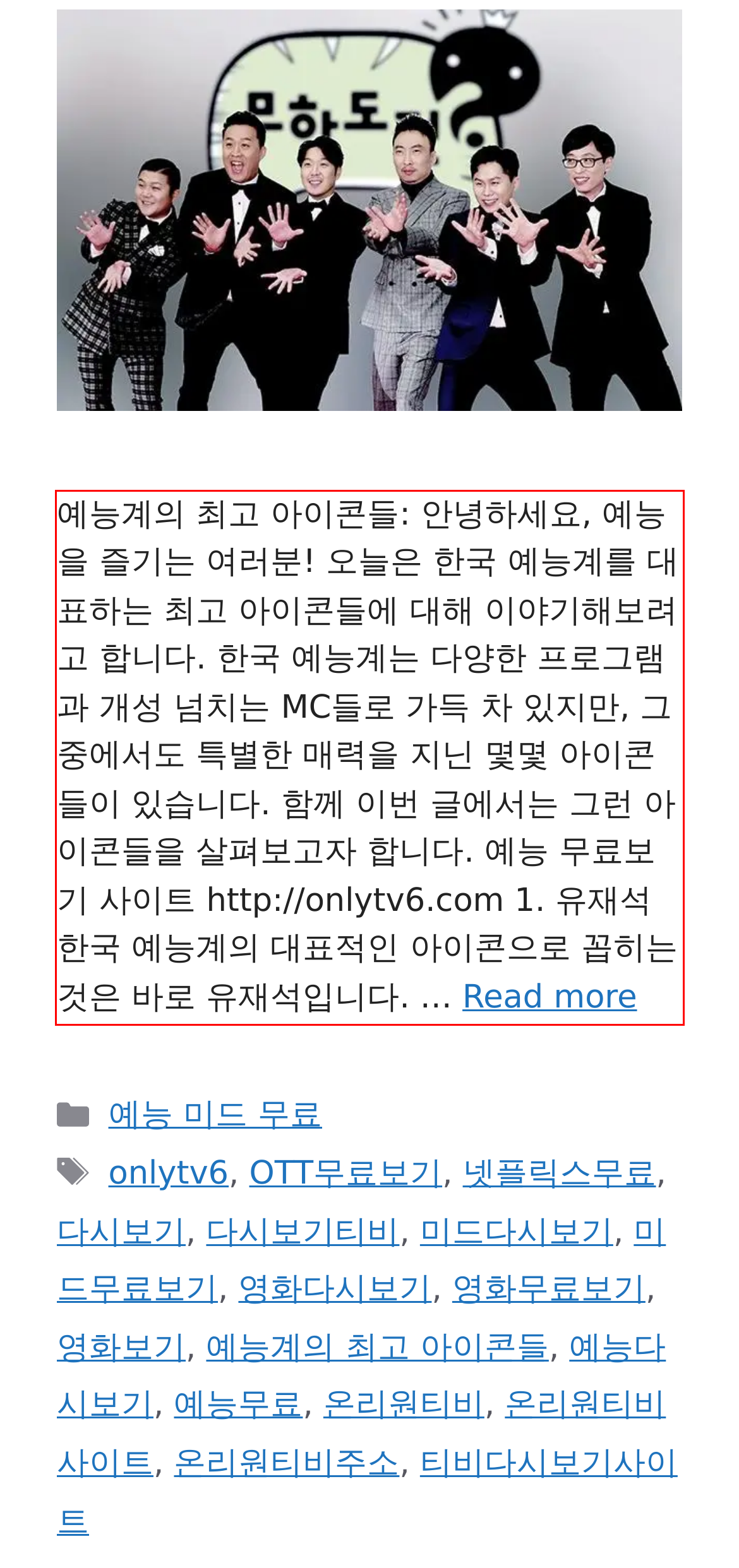Please look at the screenshot provided and find the red bounding box. Extract the text content contained within this bounding box.

예능계의 최고 아이콘들: 안녕하세요, 예능을 즐기는 여러분! 오늘은 한국 예능계를 대표하는 최고 아이콘들에 대해 이야기해보려고 합니다. 한국 예능계는 다양한 프로그램과 개성 넘치는 MC들로 가득 차 있지만, 그 중에서도 특별한 매력을 지닌 몇몇 아이콘들이 있습니다. 함께 이번 글에서는 그런 아이콘들을 살펴보고자 합니다. 예능 무료보기 사이트 http://onlytv6.com 1. 유재석 한국 예능계의 대표적인 아이콘으로 꼽히는 것은 바로 유재석입니다. … Read more